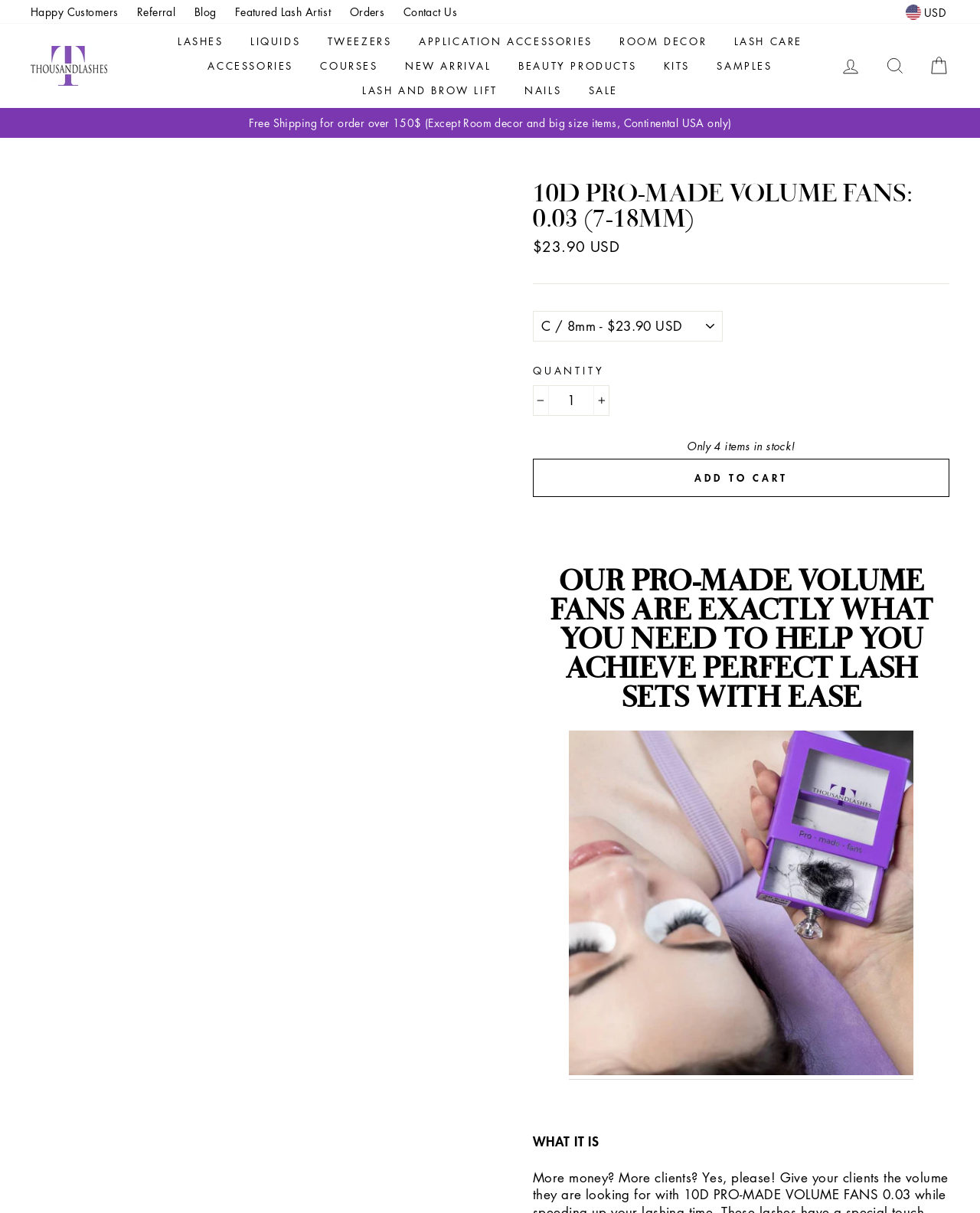Write an elaborate caption that captures the essence of the webpage.

This webpage appears to be an e-commerce product page for 10D Pro-made Volume Fans. At the top of the page, there is a navigation menu with links to various categories such as "LASHES", "LIQUIDS", "TWEEZERS", and more. Below the navigation menu, there is a prominent image of the product.

To the left of the product image, there are several links to other sections of the website, including "Happy Customers", "Referral", "Blog", and "Featured Lash Artist". Above the product image, there is a button to switch the currency to USD.

The product information section is located below the image, where the product name "10D PRO-MADE VOLUME FANS: 0.03 (7-18MM)" is displayed in a large font. The regular price of the product, $23.90 USD, is shown below the product name. There is a separator line below the price, followed by a quantity selection dropdown menu and a "QUANTITY" label.

To the right of the quantity selection, there are buttons to increase or decrease the item quantity. Below the quantity selection, there is a warning message indicating that only 4 items are in stock. The "ADD TO CART" button is located below the warning message.

Further down the page, there is a heading that reads "OUR PRO-MADE VOLUME FANS ARE EXACTLY WHAT YOU NEED TO HELP YOU ACHIEVE PERFECT LASH SETS WITH EASE". Below this heading, there is a link to the product description, accompanied by a smaller image of the product.

At the very bottom of the page, there are links to "LOG IN", "SEARCH", and "CART", as well as a message indicating that free shipping is available for orders over $150, with some exceptions.